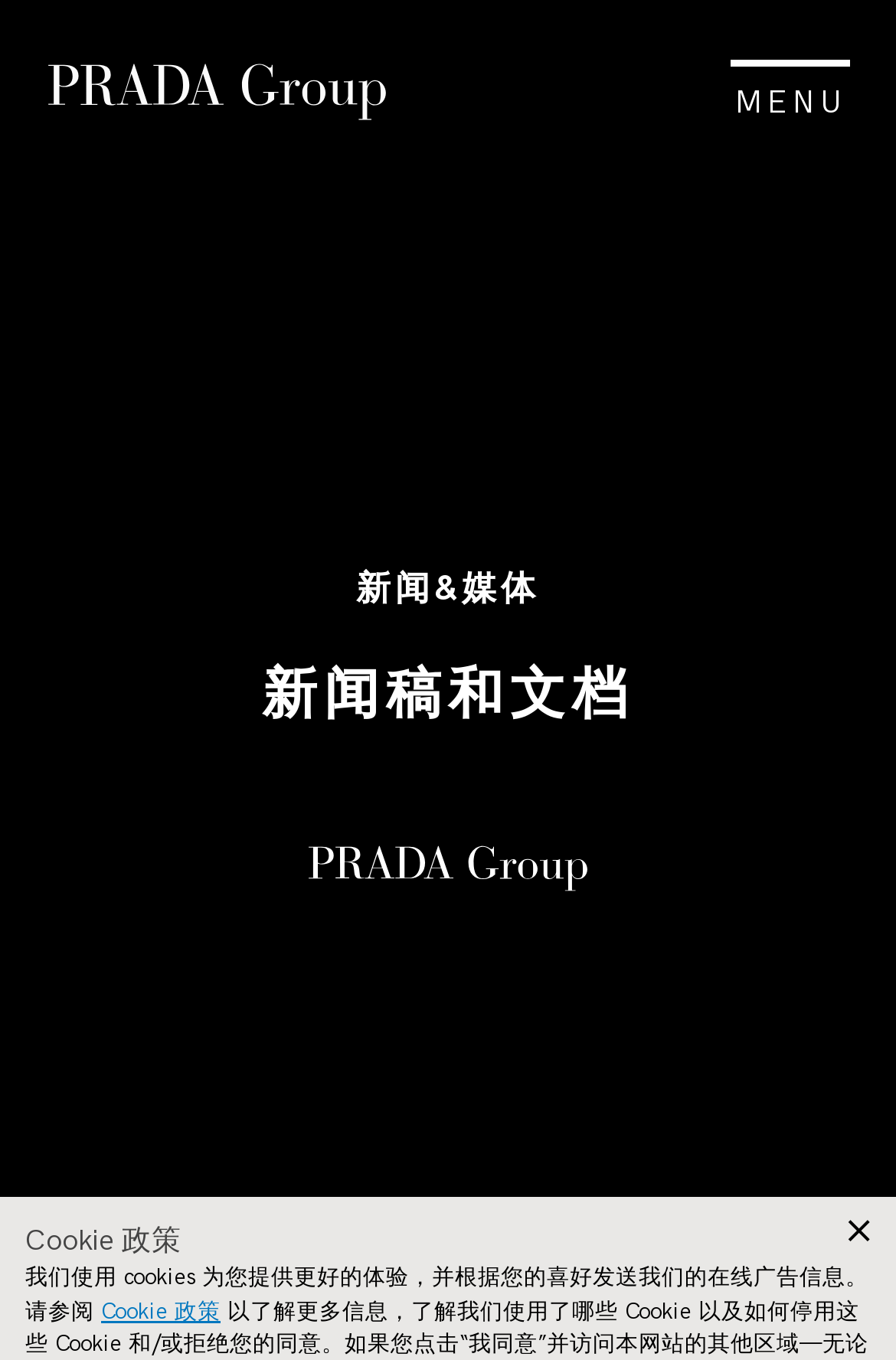What is the purpose of the cookies on this website?
Analyze the image and provide a thorough answer to the question.

According to the StaticText element, the website uses cookies to provide a better experience and to send online advertisements based on the user's preferences.